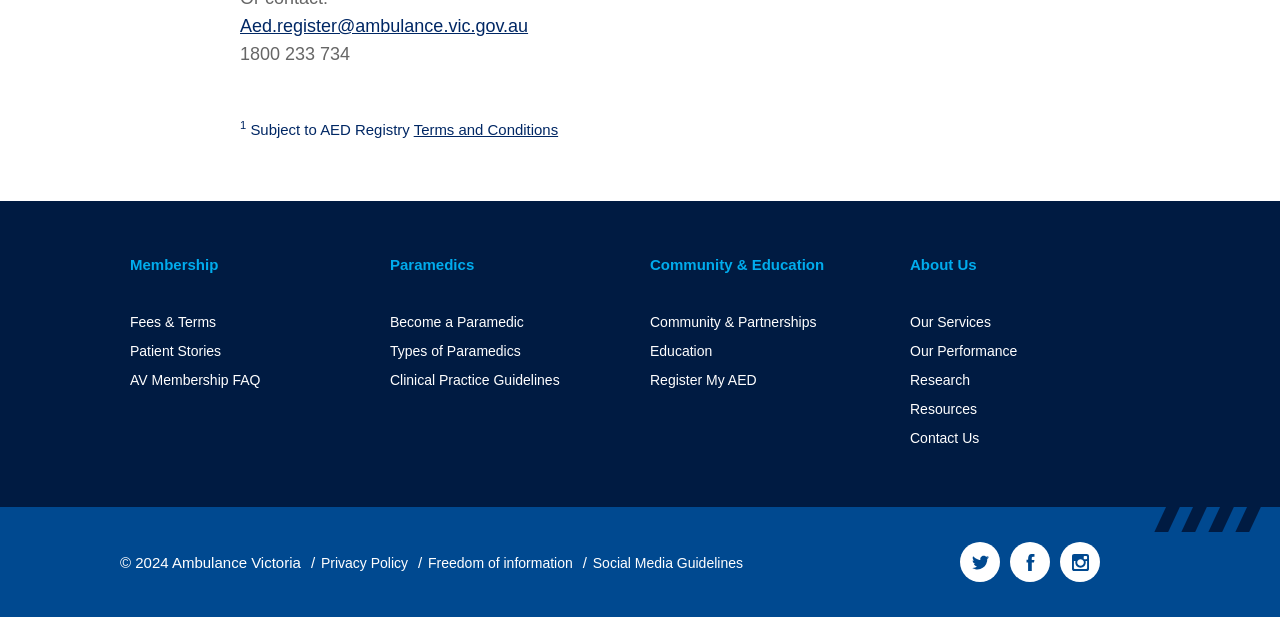Please identify the bounding box coordinates of the element I need to click to follow this instruction: "Click on the 'NEW WAYS TO SHARE' link".

None